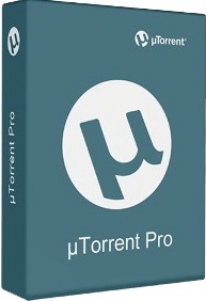Observe the image and answer the following question in detail: What operating system is µTorrent Pro available for?

The image likely represents the installation package or promotional material for the software, associated with its reputation as an effective torrent client available for Windows.